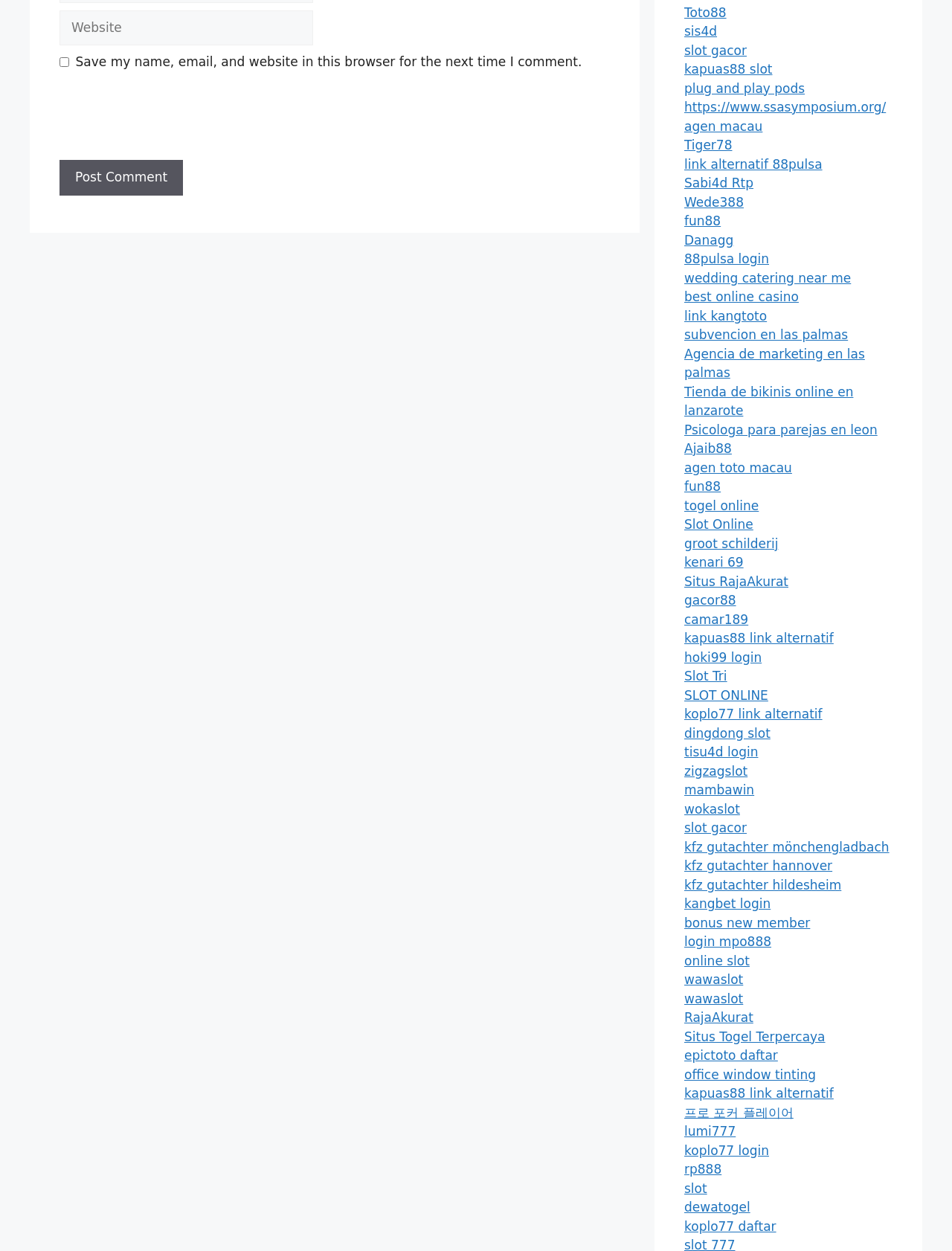Please identify the bounding box coordinates of the element I need to click to follow this instruction: "Enter website".

[0.062, 0.008, 0.329, 0.036]